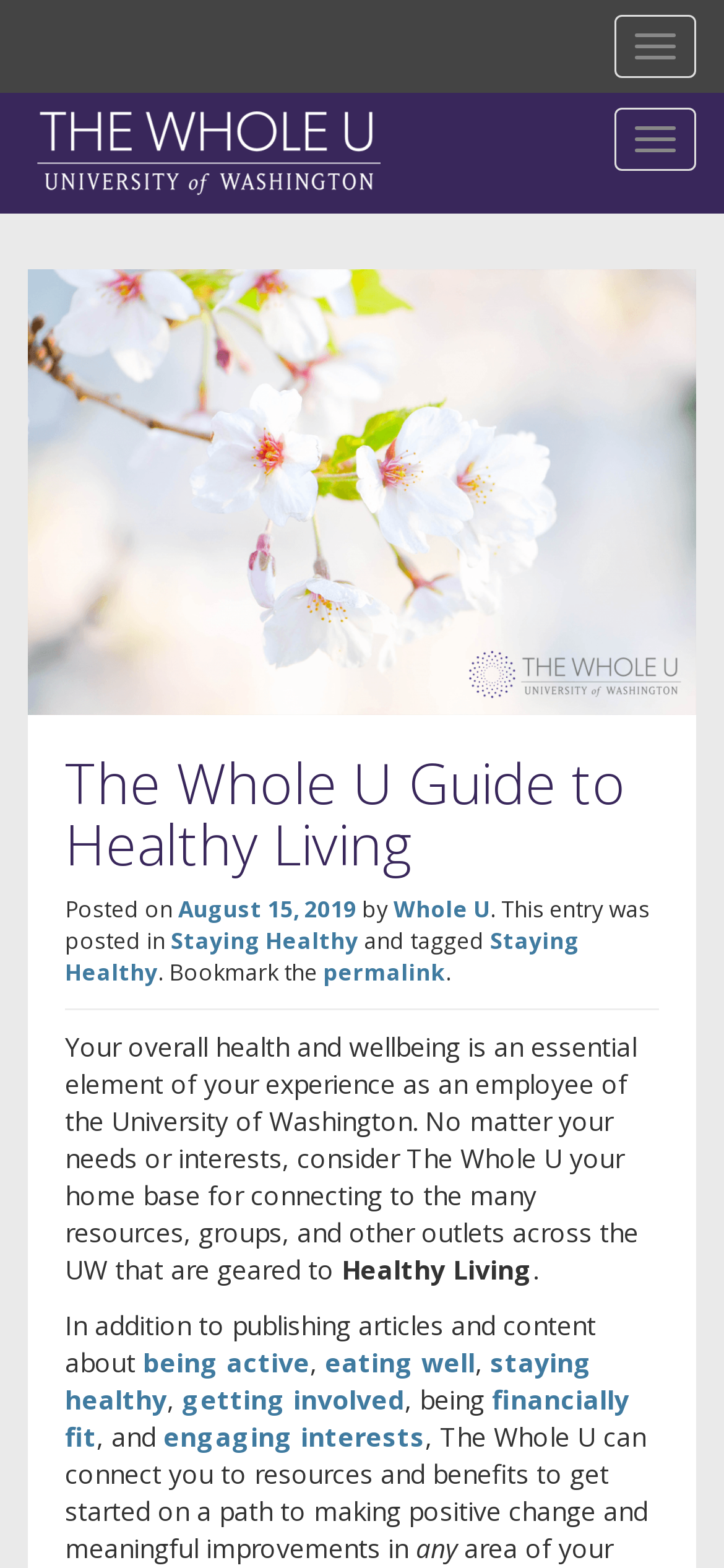Answer the question below in one word or phrase:
What is the focus of the webpage?

healthy living